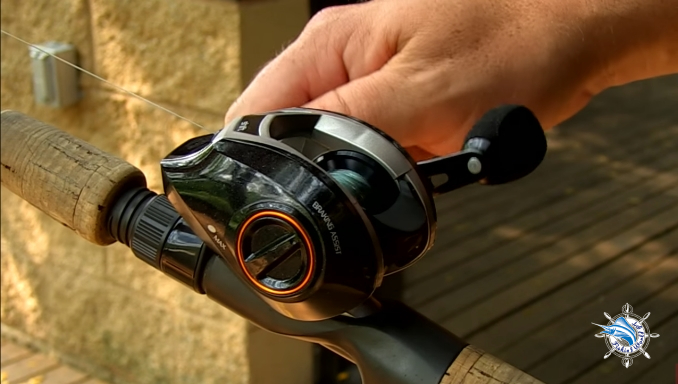Provide a thorough and detailed caption for the image.

This image captures a close-up view of a person attaching a fishing reel to a rod, showcasing the intricate details and components involved in the process. The reel, which is prominently featured, is a modern baitcasting type with a sleek design, including a glossy black finish accented by bright orange detailing. The angler's hand is positioned carefully on the reel, emphasizing the importance of grip and stability during the setup. Behind the rig, a blurred background of wooden decking suggests an outdoor setting, likely near a body of water, perfect for fishing. This visual embodies the essence of fishing preparation, illustrating the initial steps in properly attaching a reel, a crucial skill for any angler.